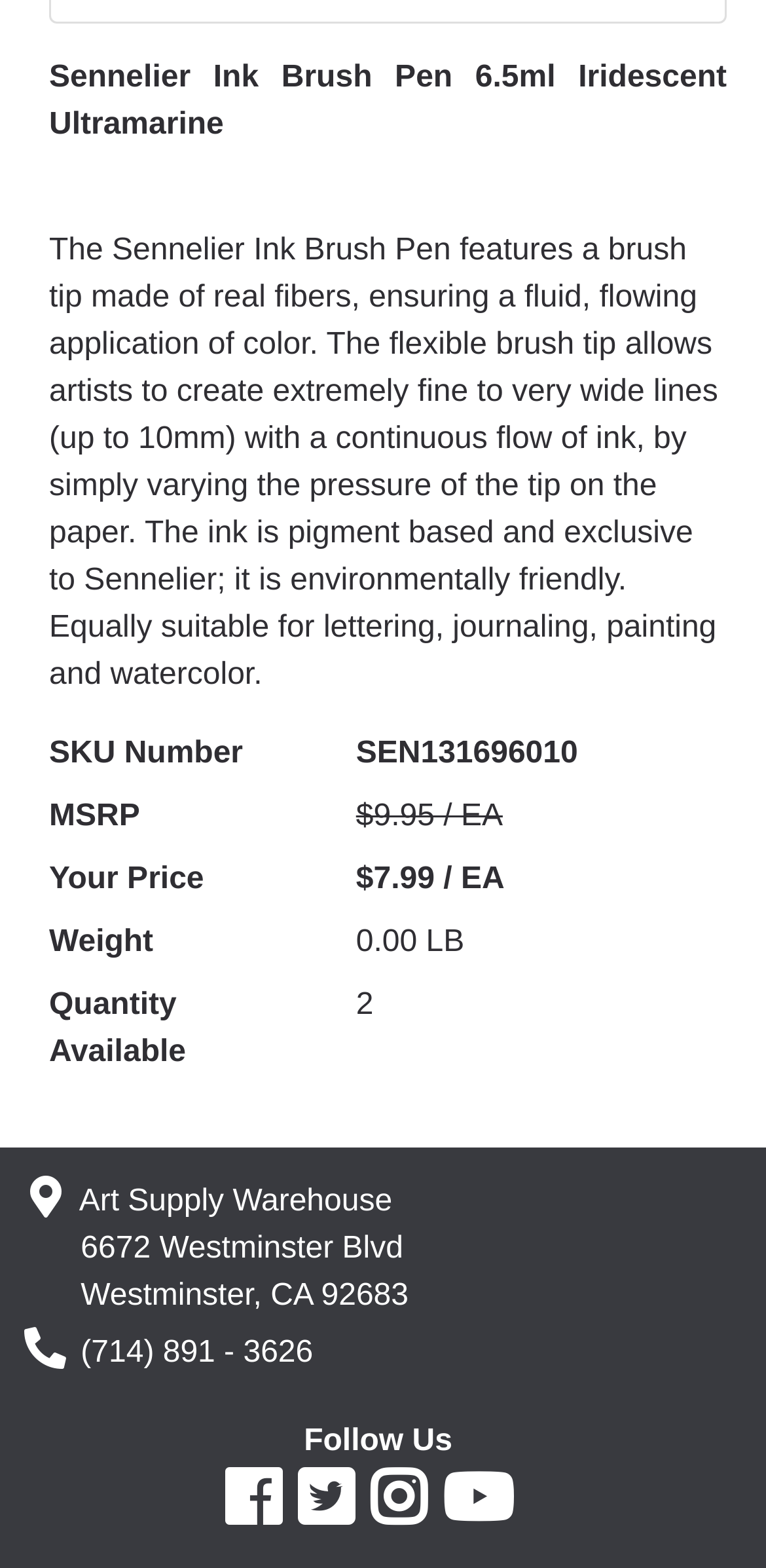What is the address of Art Supply Warehouse?
Deliver a detailed and extensive answer to the question.

The address of Art Supply Warehouse is obtained from the StaticText elements with the texts '6672 Westminster Blvd', 'Westminster, CA 92683' at the bottom of the webpage.